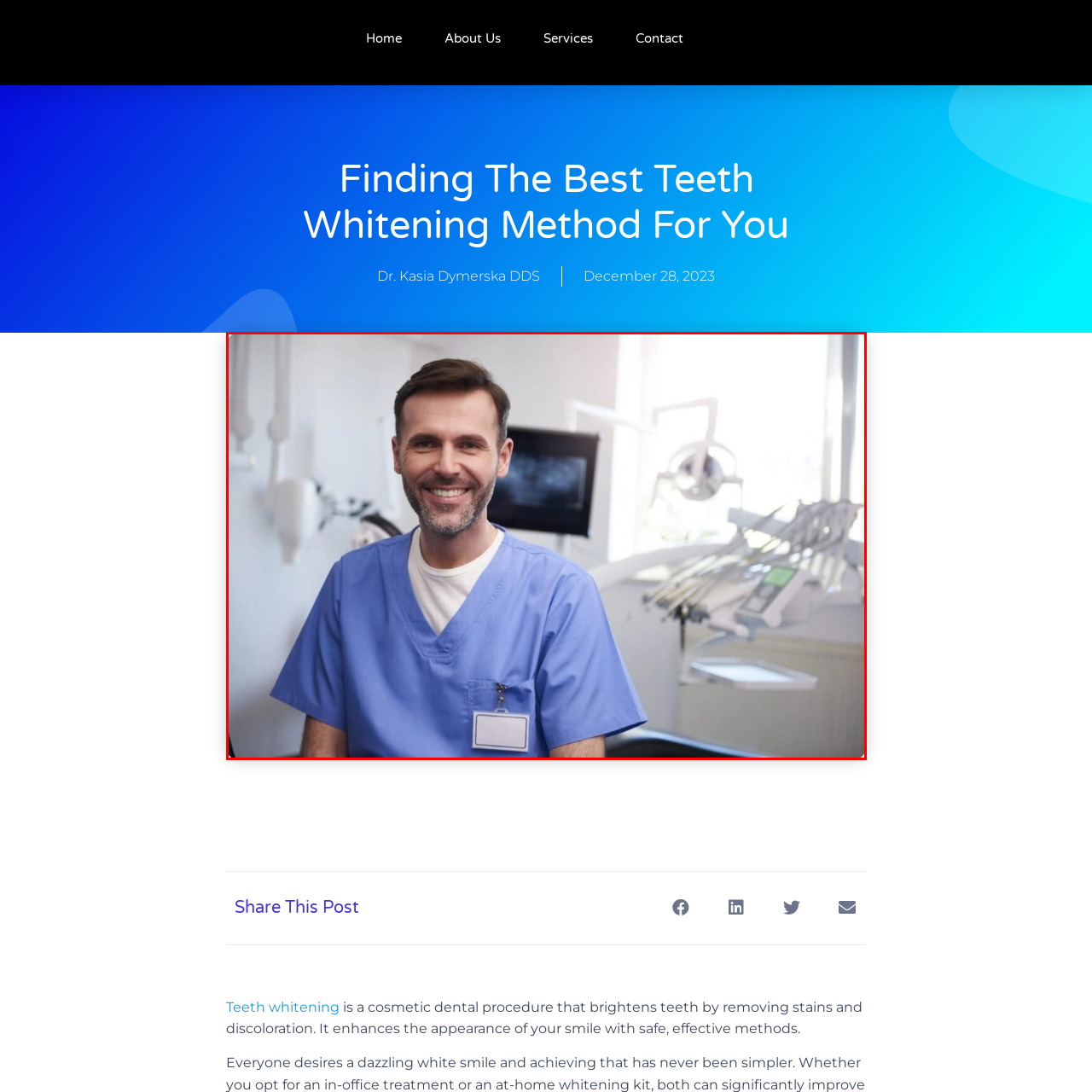Analyze the picture within the red frame, What is displayed on the monitor? 
Provide a one-word or one-phrase response.

Dental x-rays